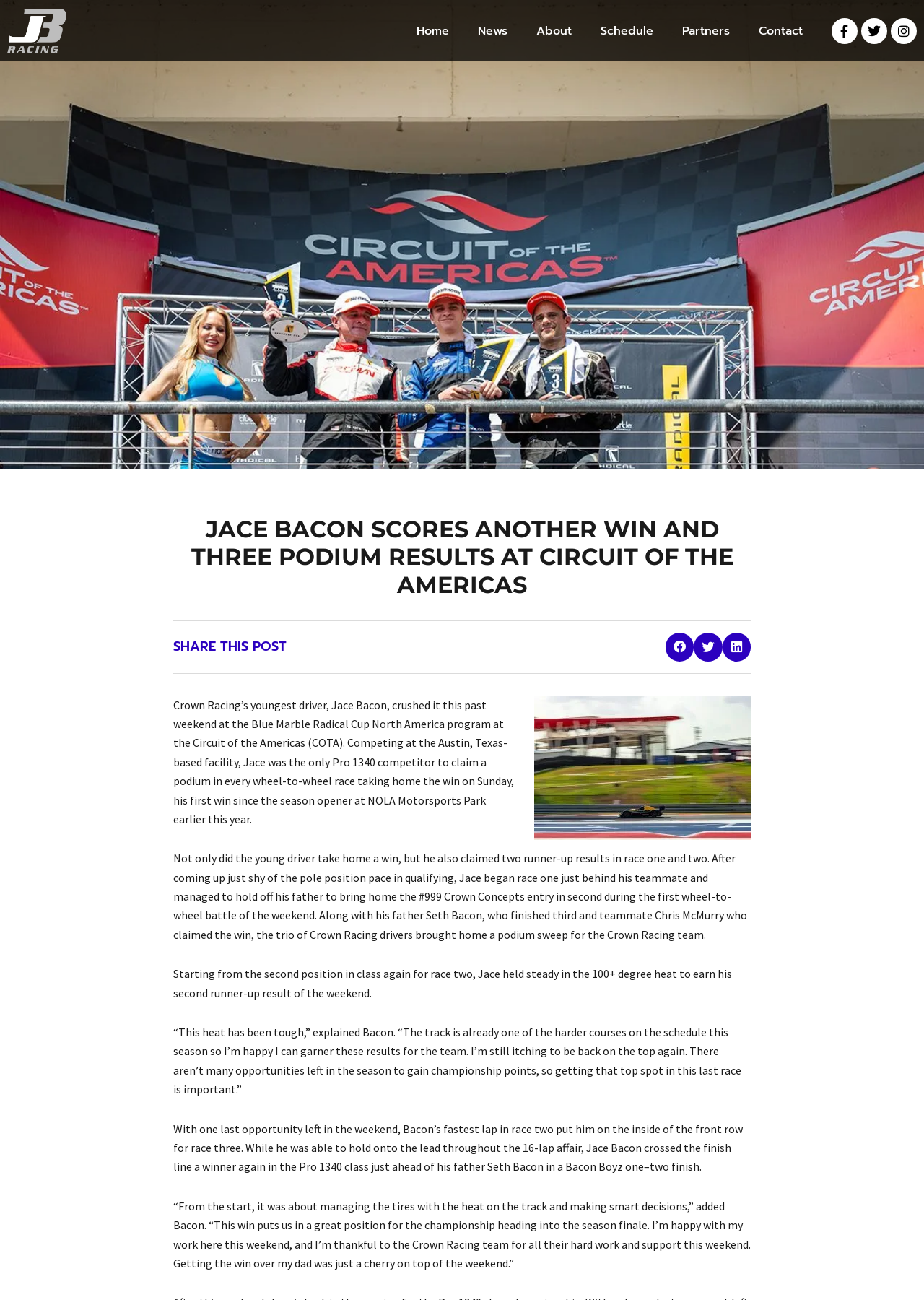Please determine the bounding box coordinates of the section I need to click to accomplish this instruction: "Share on Facebook".

[0.72, 0.487, 0.751, 0.509]